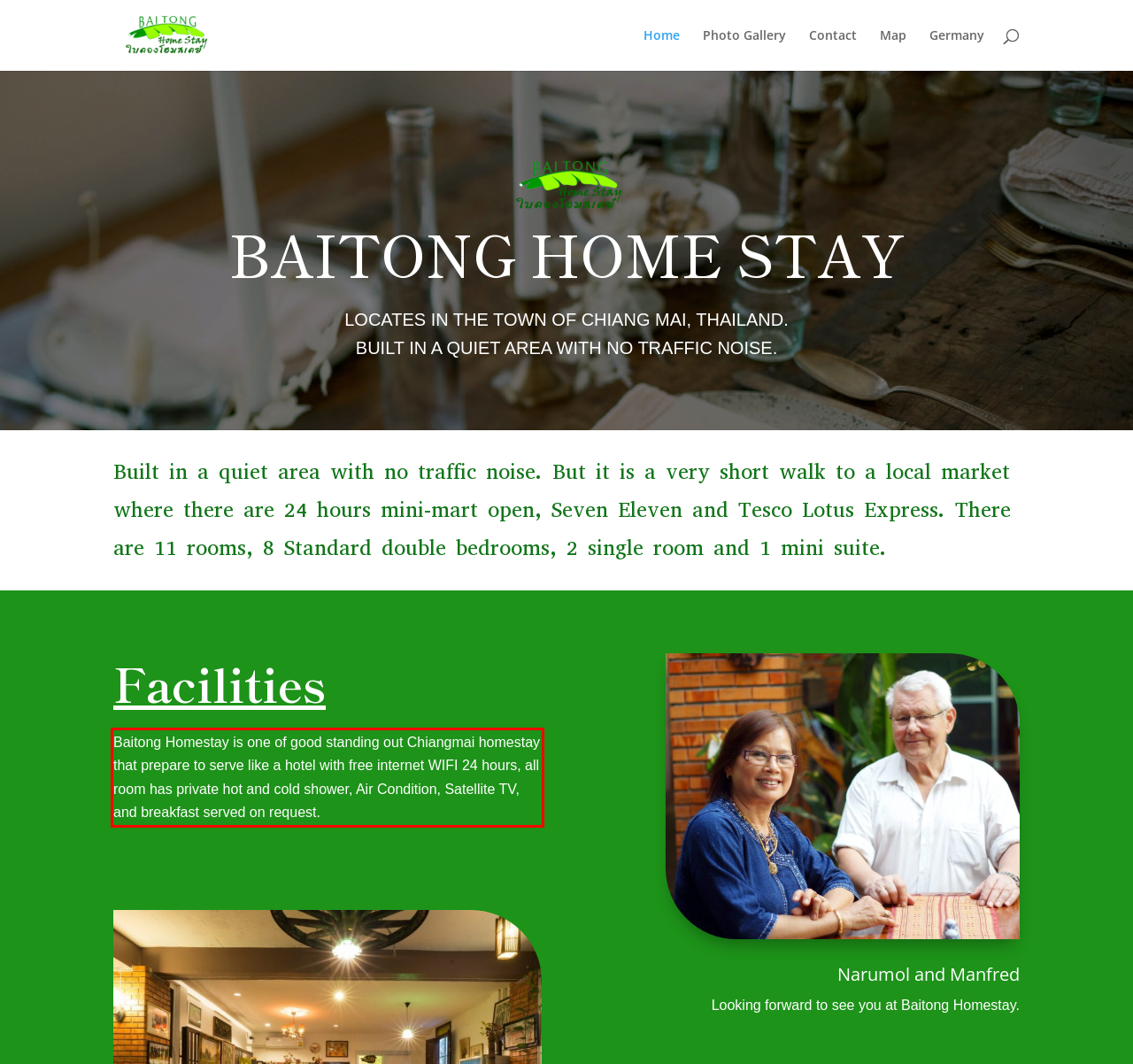Observe the screenshot of the webpage that includes a red rectangle bounding box. Conduct OCR on the content inside this red bounding box and generate the text.

Baitong Homestay is one of good standing out Chiangmai homestay that prepare to serve like a hotel with free internet WIFI 24 hours, all room has private hot and cold shower, Air Condition, Satellite TV, and breakfast served on request.